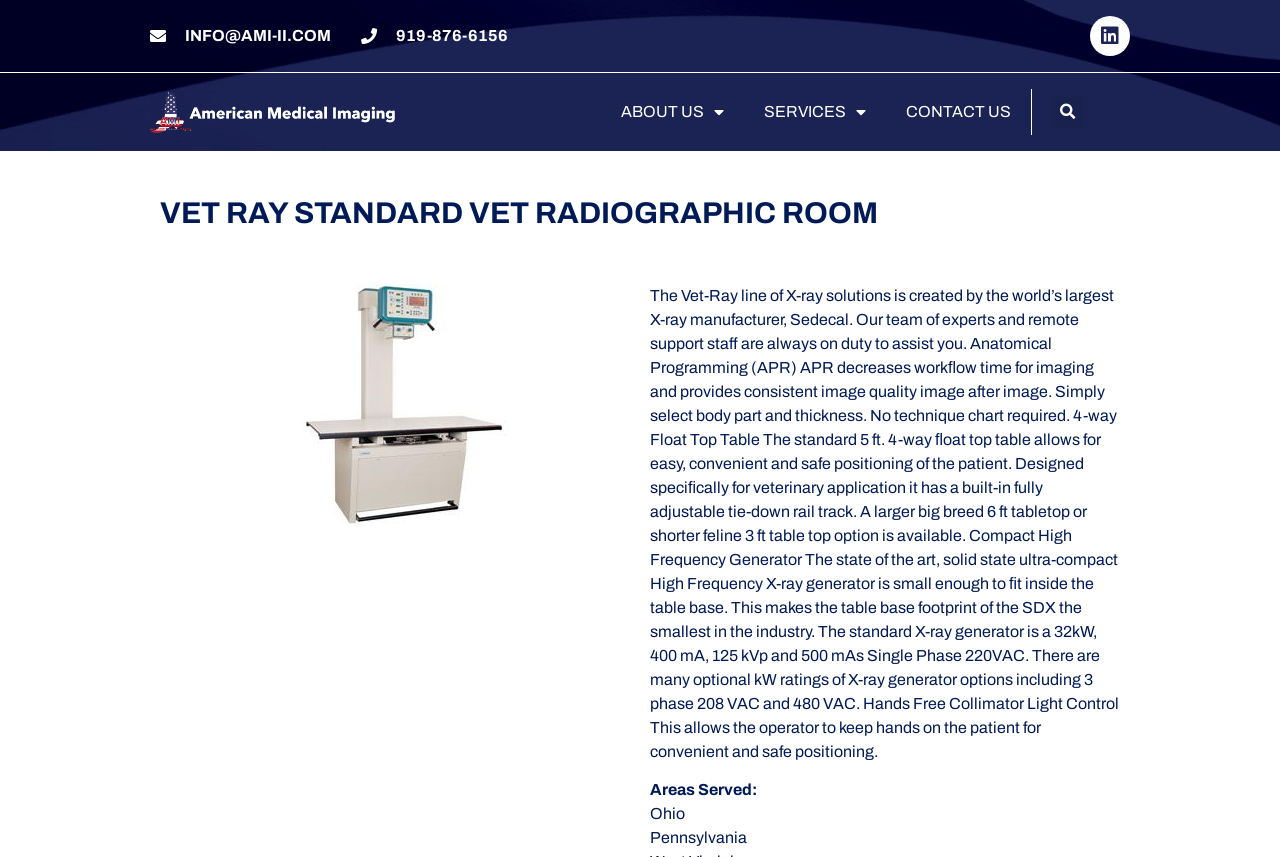Provide the bounding box for the UI element matching this description: "SERVICES".

[0.597, 0.104, 0.677, 0.158]